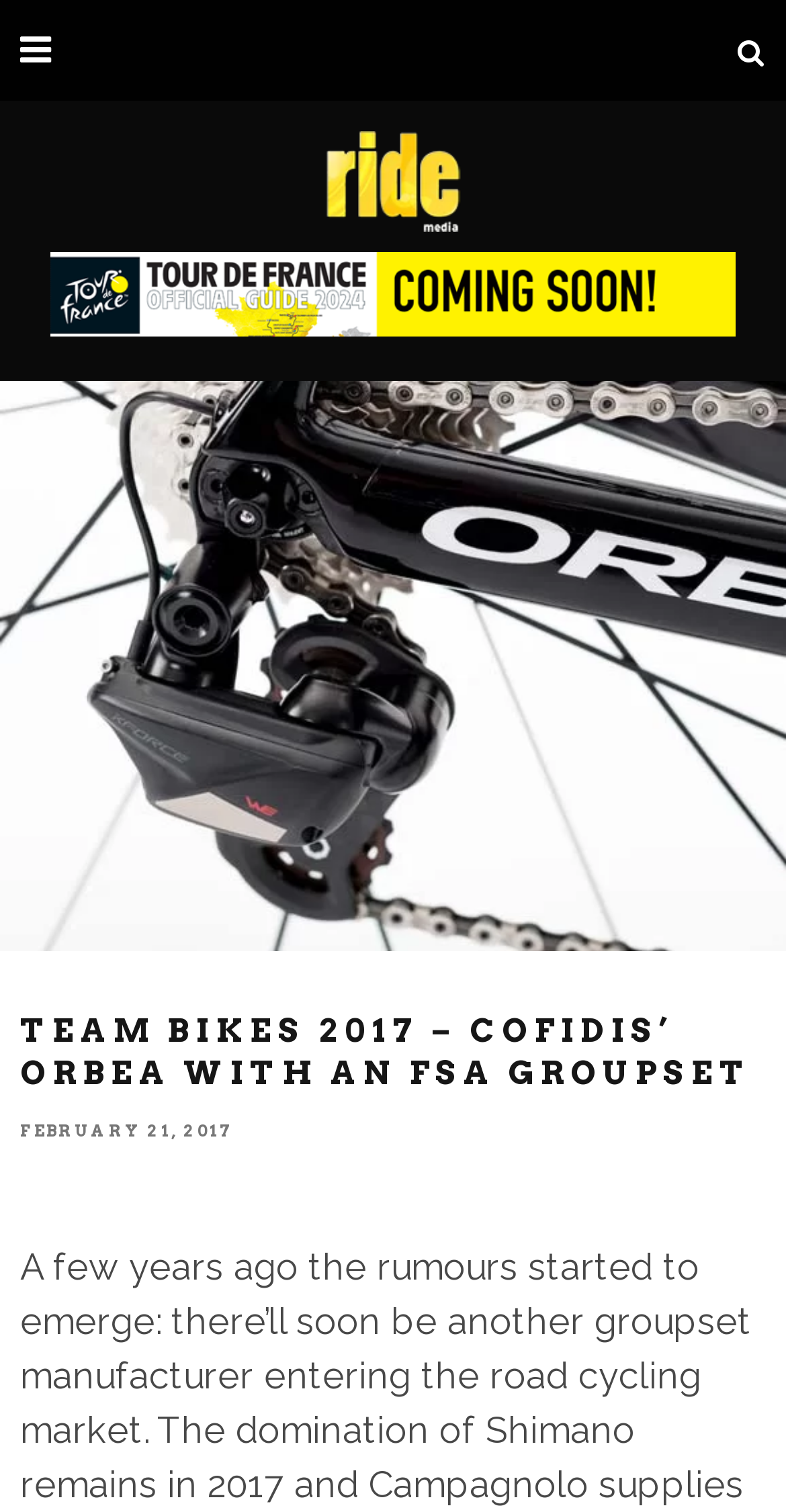Provide a brief response to the question below using one word or phrase:
What is the name of the media outlet?

Ride Media